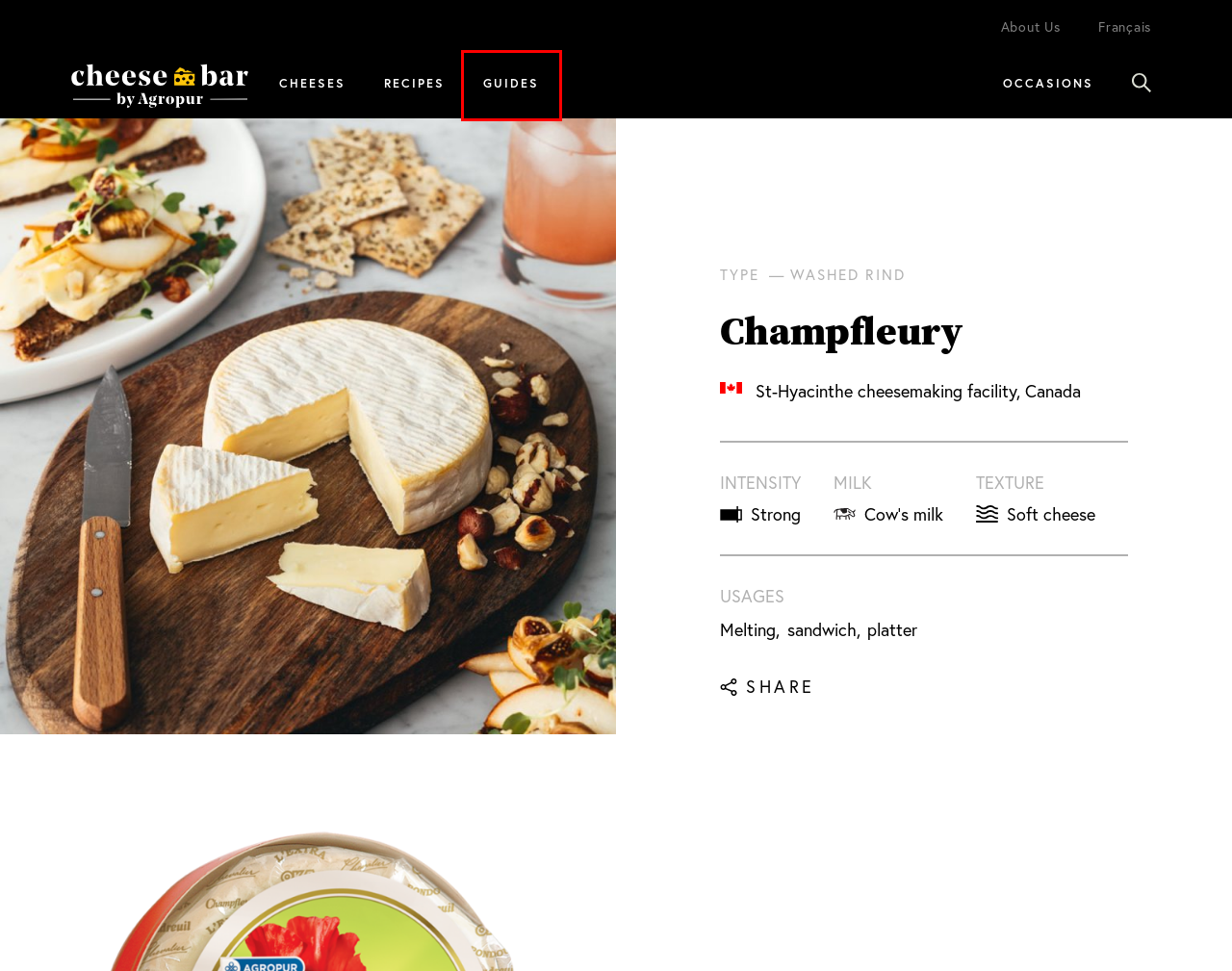Observe the webpage screenshot and focus on the red bounding box surrounding a UI element. Choose the most appropriate webpage description that corresponds to the new webpage after clicking the element in the bounding box. Here are the candidates:
A. Cheeses | Cheesebar
B. About Us | Cheesebar
C. Occasions | Cheesebar
D. Guides | Cheesebar
E. Champfleury | Bar à Fromages
F. Recipes | Cheesebar
G. Cookie Information | Agropur
H. Homepage | Cheesebar

D